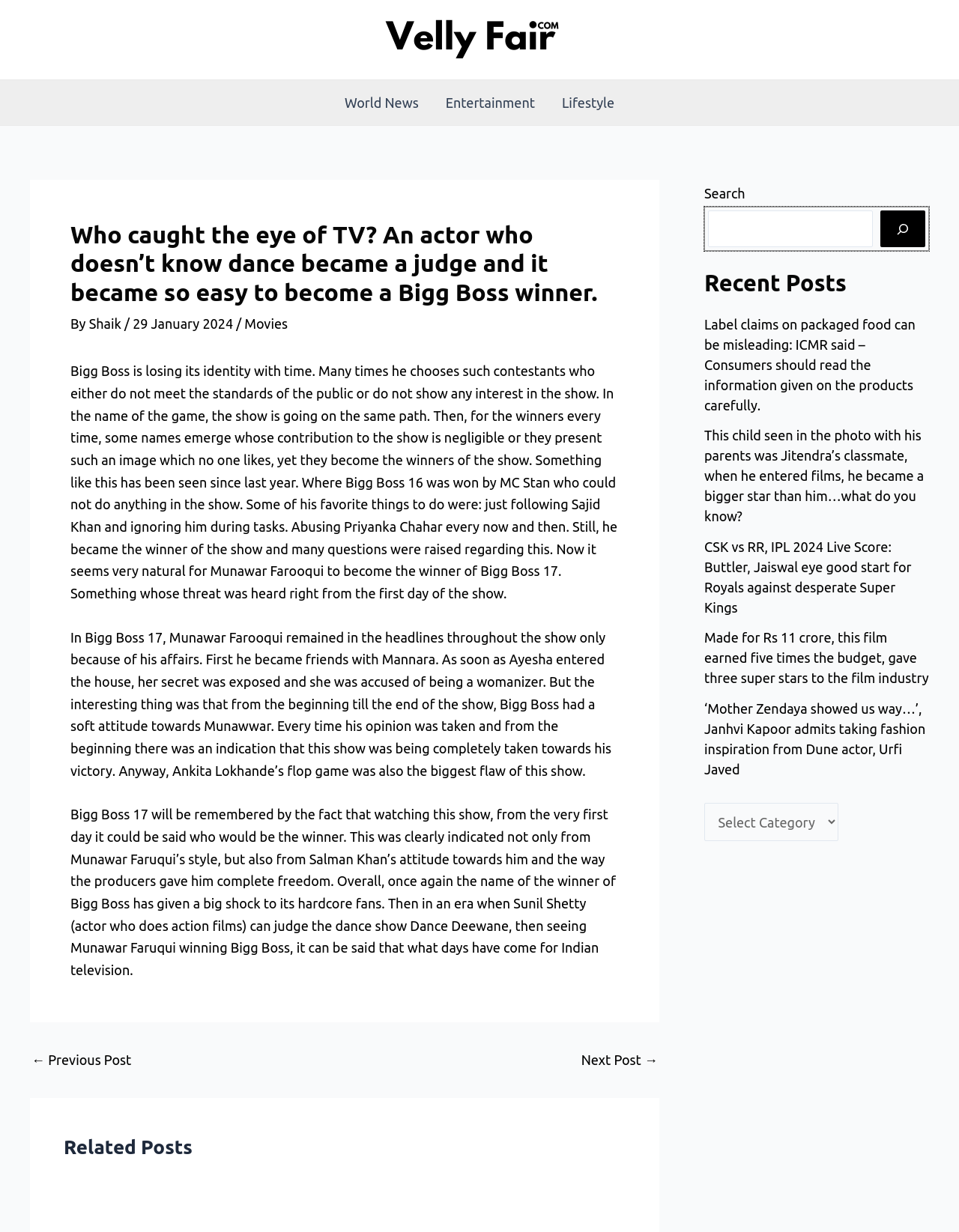What is the purpose of the search box?
Look at the image and provide a short answer using one word or a phrase.

To search the website